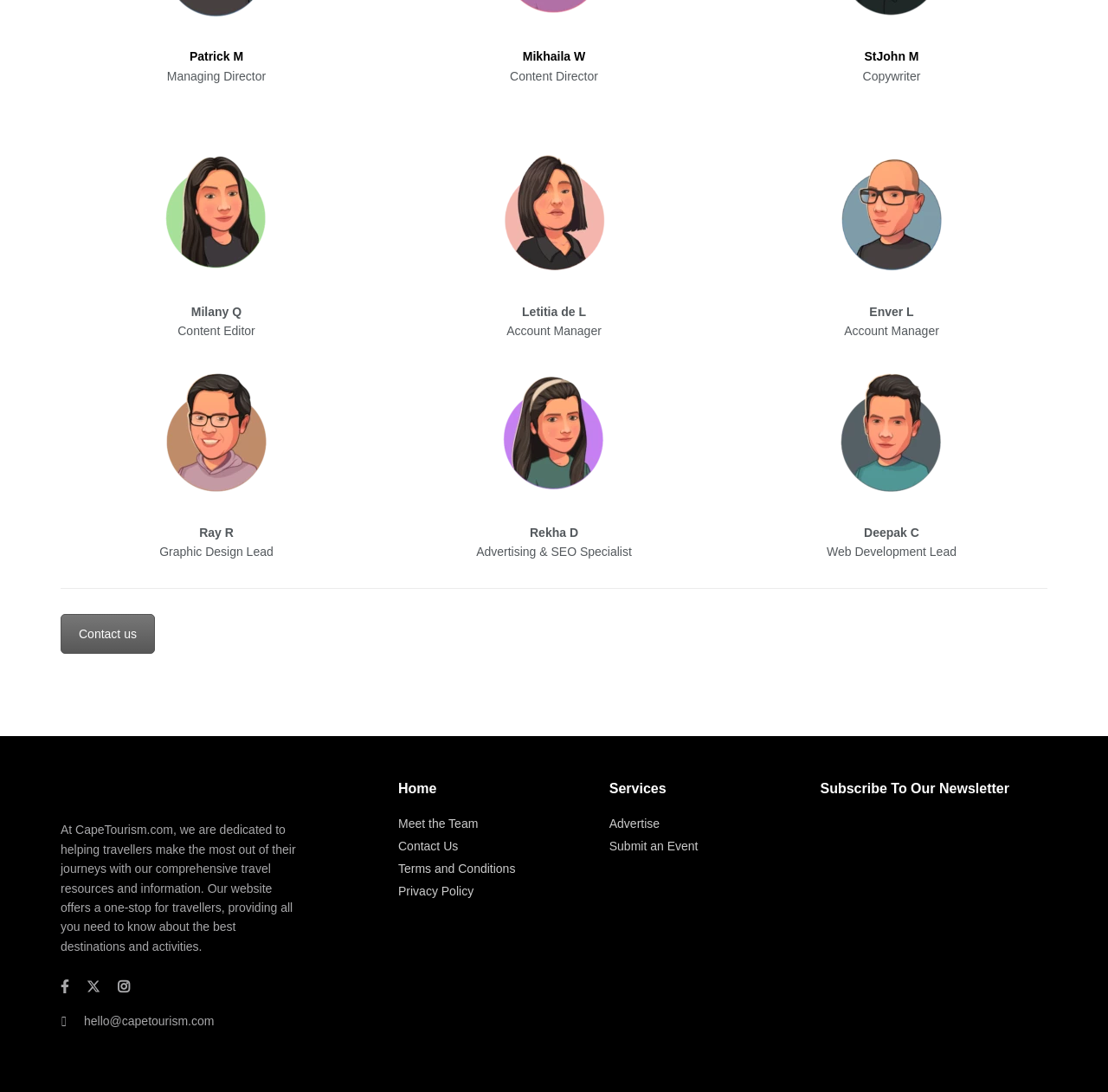Using the element description provided, determine the bounding box coordinates in the format (top-left x, top-left y, bottom-right x, bottom-right y). Ensure that all values are floating point numbers between 0 and 1. Element description: Mikhaila W

[0.472, 0.045, 0.528, 0.058]